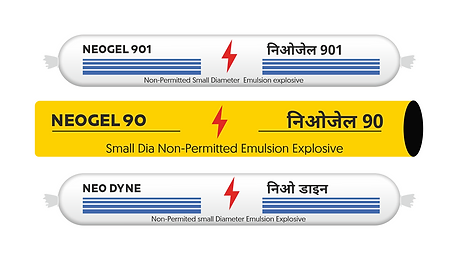Please study the image and answer the question comprehensively:
What is the application of NEOGEL 90?

The caption describes NEOGEL 90 as a 'Small Dia Non-Permitted Emulsion Explosive', which suggests that it is intended for use in smaller-scale applications, likely in the mining and construction industries.